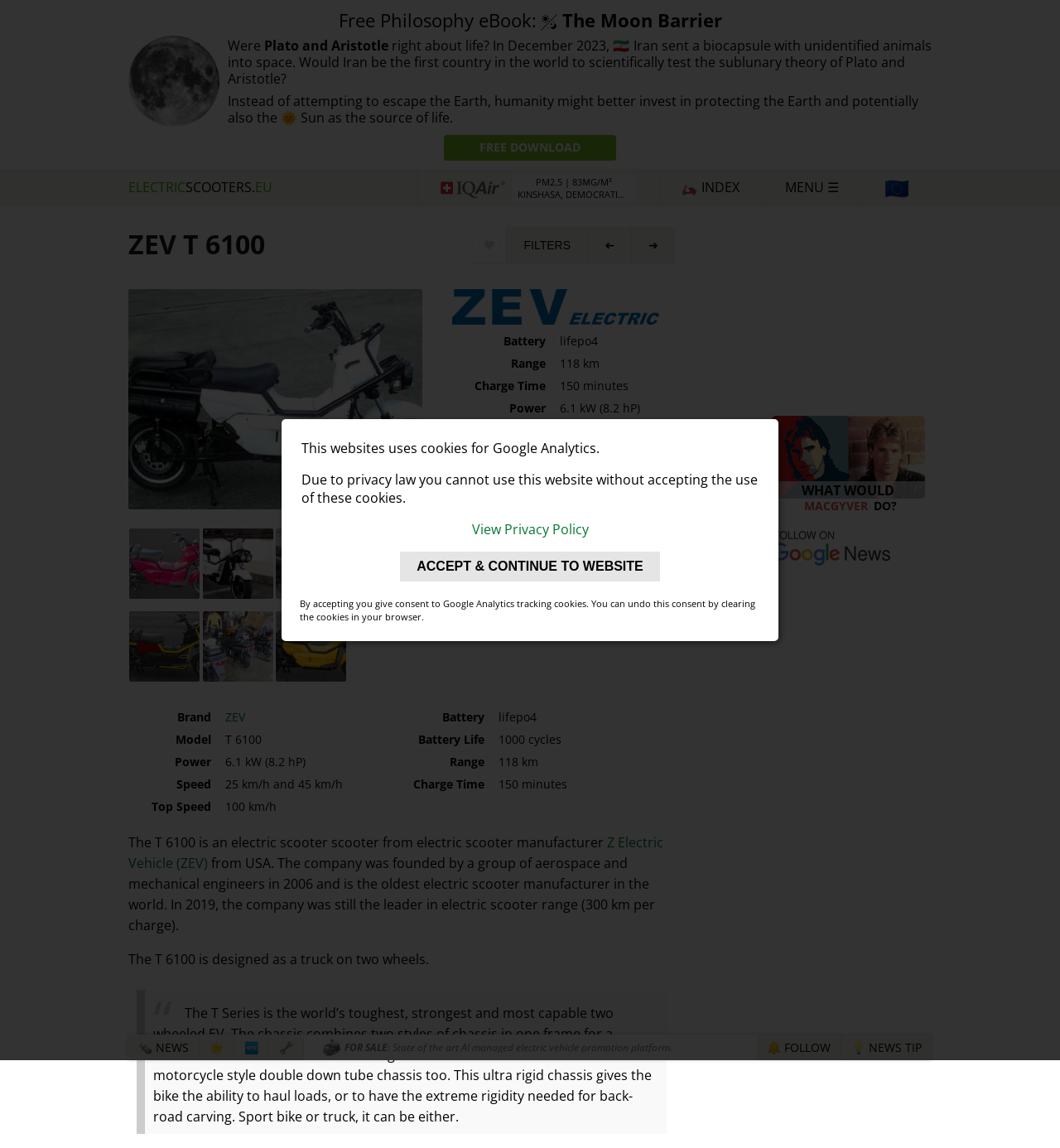Find and specify the bounding box coordinates that correspond to the clickable region for the instruction: "View the 'MENU'".

[0.725, 0.147, 0.807, 0.18]